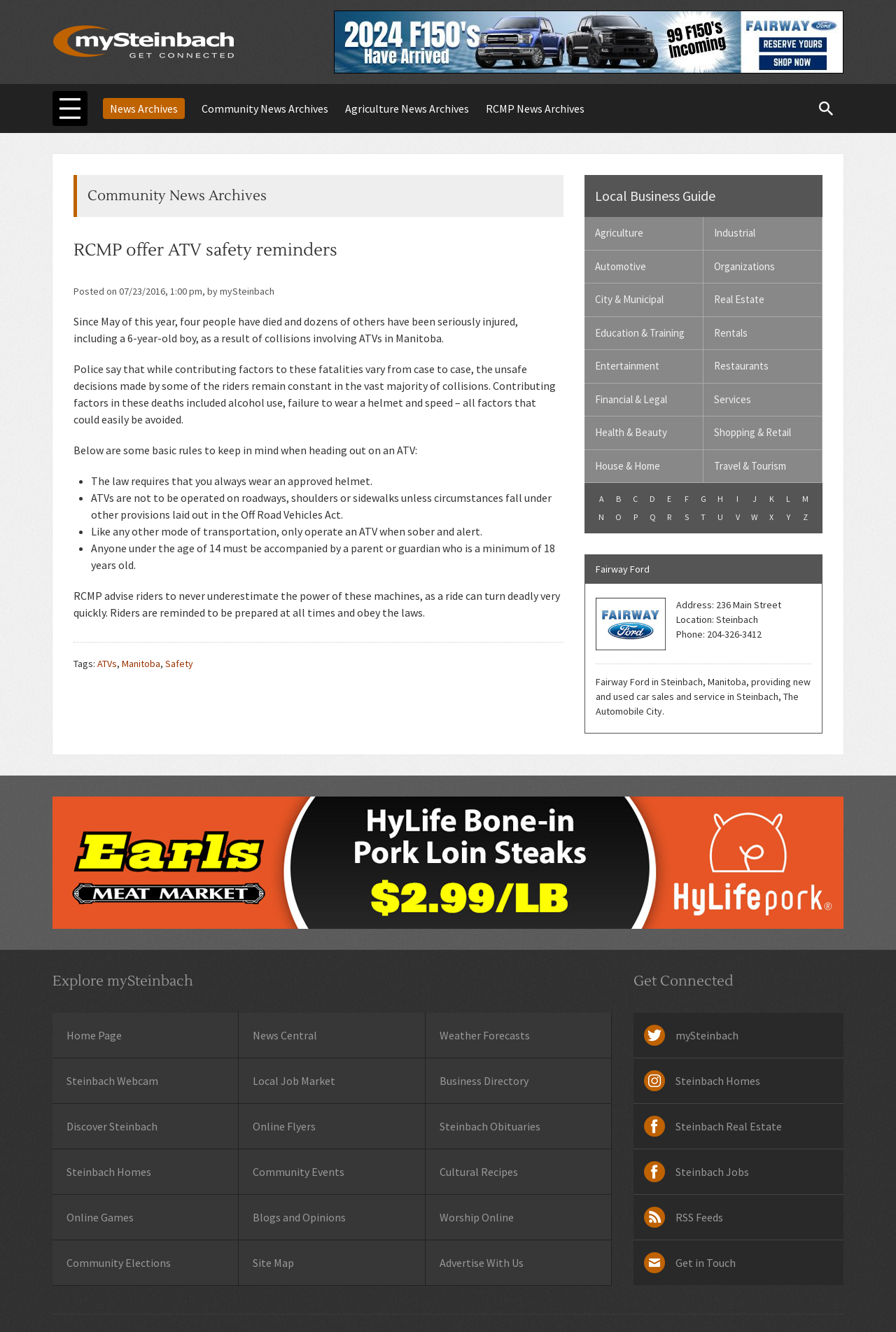Answer the question using only one word or a concise phrase: What is the name of the business advertised on the webpage?

Fairway Ford